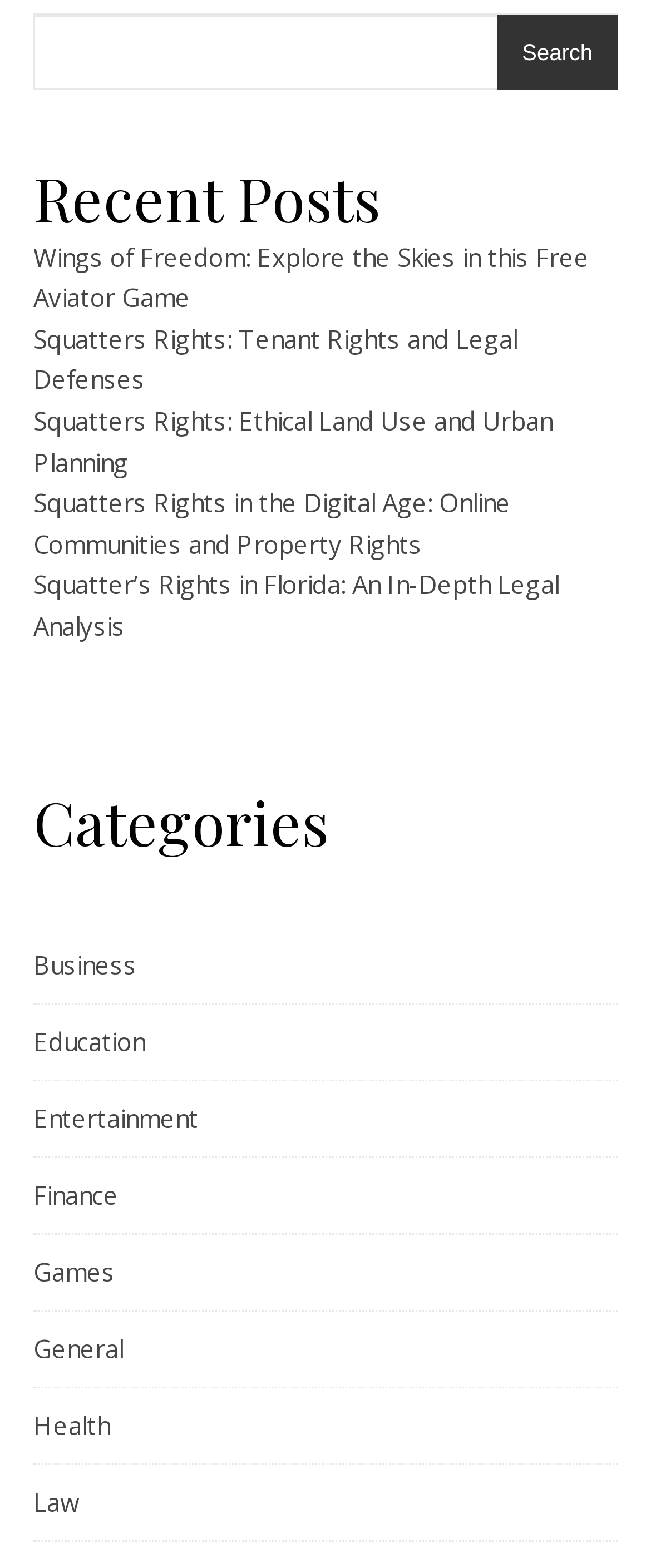Use a single word or phrase to answer the question:
What is the common theme among the links listed under the 'Recent Posts' section?

Squatters Rights